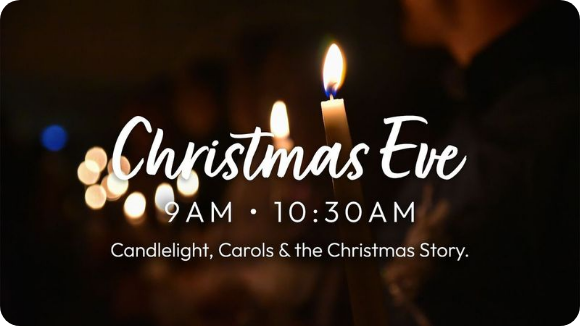Give a complete and detailed account of the image.

This inviting image promotes the upcoming Christmas Eve services at Brushy Creek, set for December 24, 2023. The design features soft lighting with flickering candles, symbolizing the warmth and joy of the holiday season. The text states "Christmas Eve" prominently at the top, with the service times of "9AM" and "10:30AM" clearly displayed. Below, it reads "Candlelight, Carols & the Christmas Story," highlighting the essence of the celebration. This visual encapsulates the spirit of togetherness and reverence that the community will experience as they gather to celebrate the birth of Jesus.